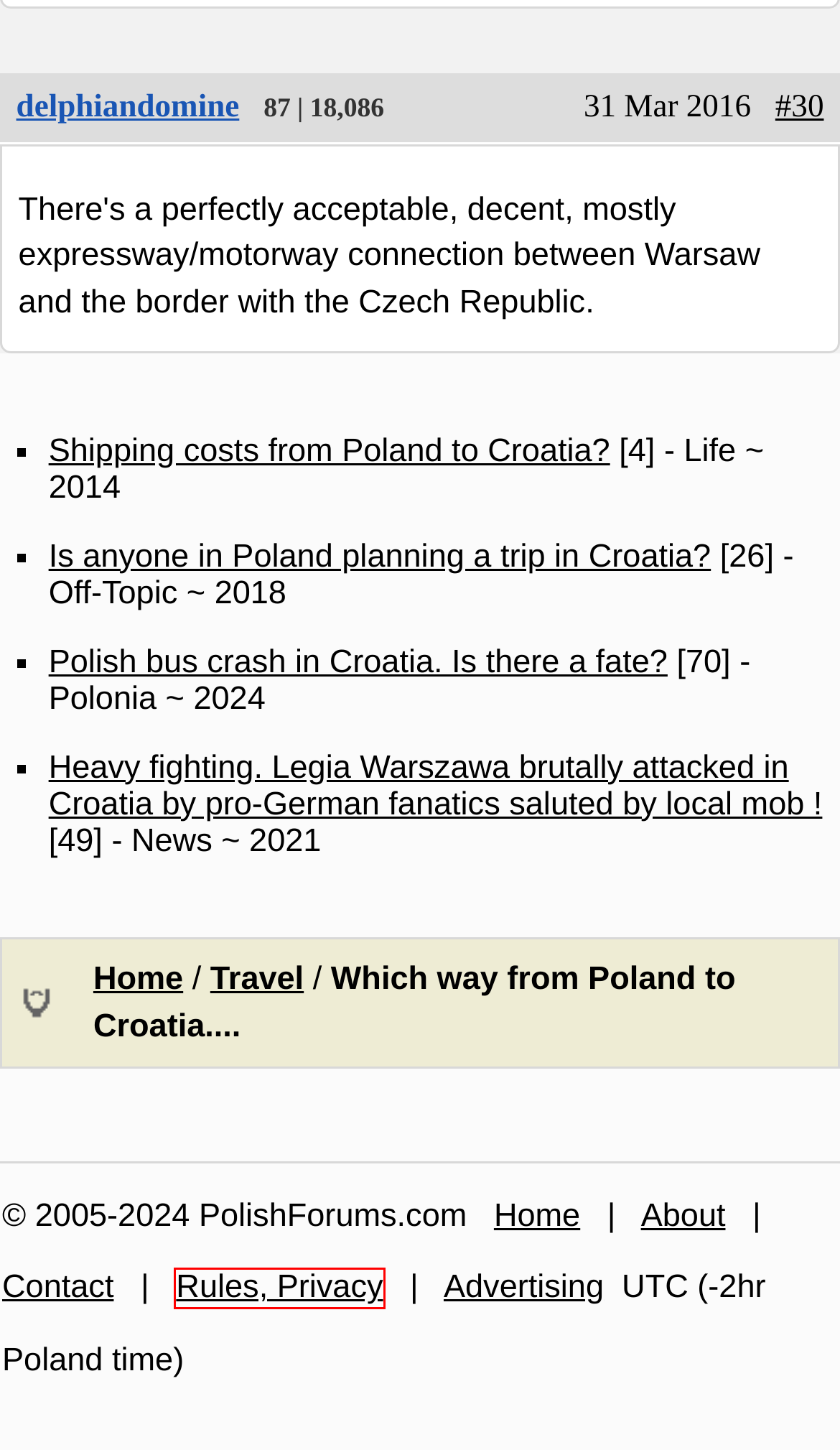You are provided with a screenshot of a webpage highlighting a UI element with a red bounding box. Choose the most suitable webpage description that matches the new page after clicking the element in the bounding box. Here are the candidates:
A. Shipping costs from Poland to Croatia?
B. delphiandomine - Profile
C. Targeted Advertising for Your Poland-Related Business
D. Polish bus crash in Croatia. Is there a fate?
E. Privacy Policy, Terms of Service, Code of Conduct, and Disclaimer
F. Is anyone in Poland planning a trip in Croatia?
G. About Us
H. Contact Us

E